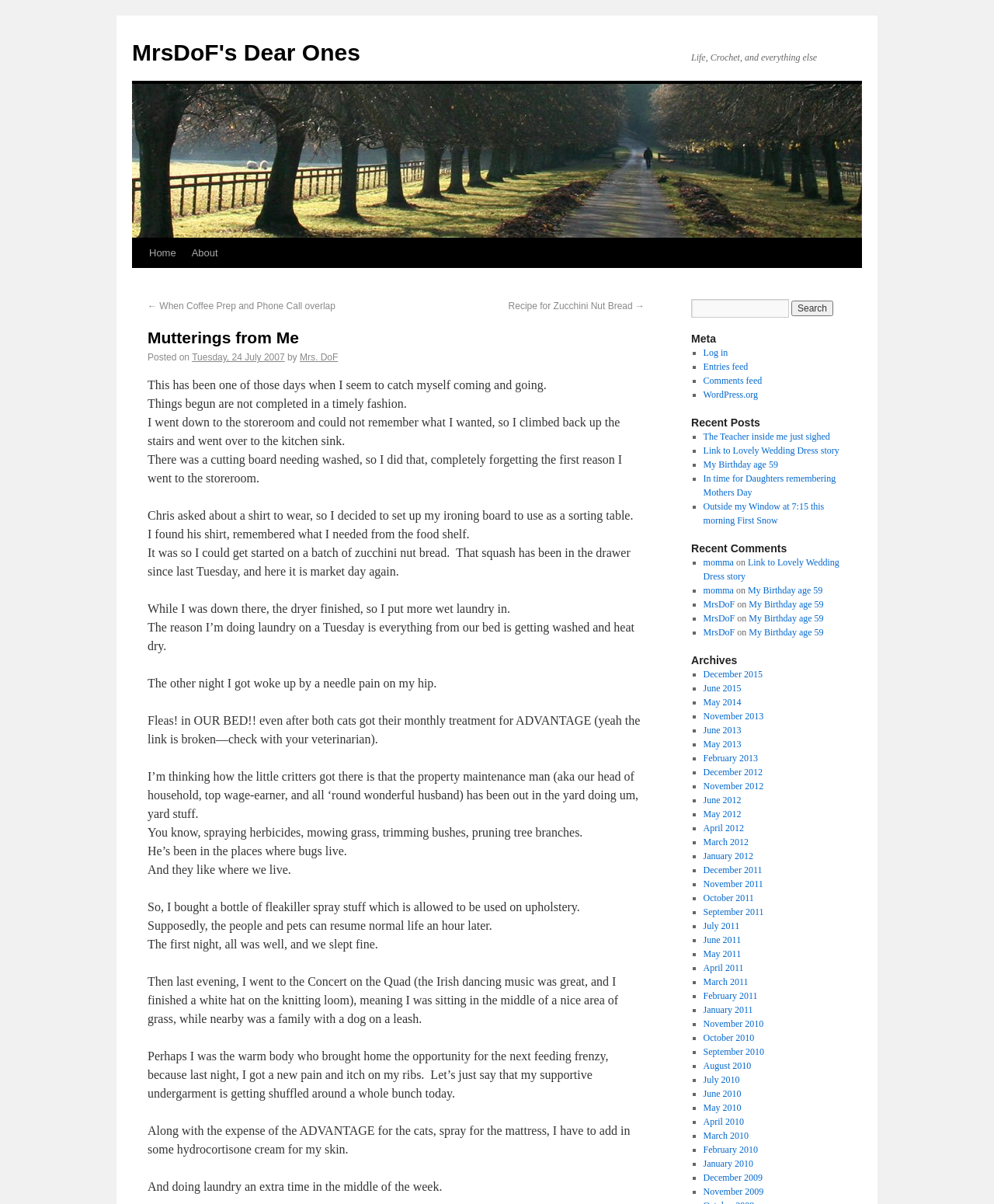Can you identify the bounding box coordinates of the clickable region needed to carry out this instruction: 'View the archives'? The coordinates should be four float numbers within the range of 0 to 1, stated as [left, top, right, bottom].

[0.695, 0.543, 0.852, 0.554]